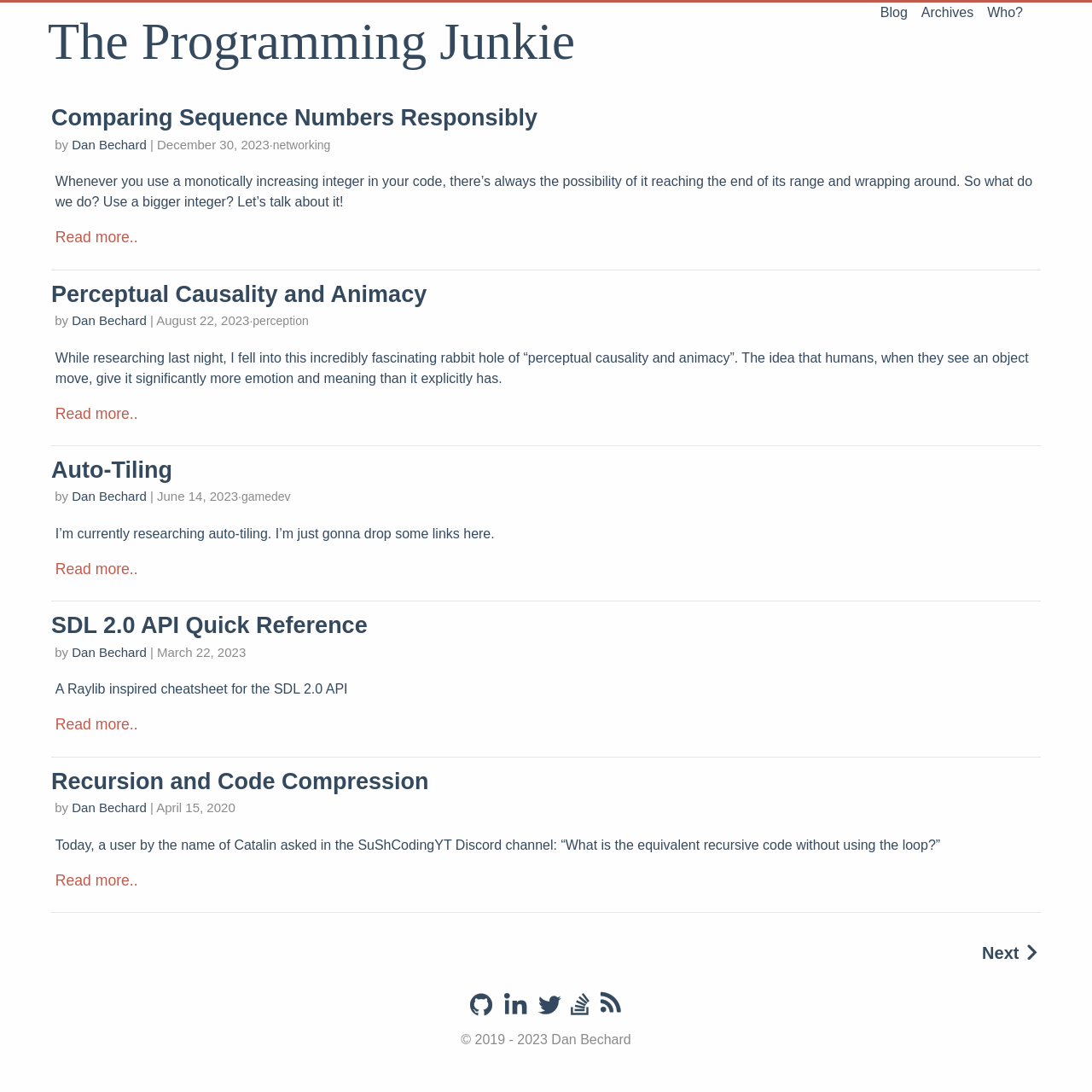Who is the author of the second article?
Based on the image, please offer an in-depth response to the question.

I found the author of the second article by examining the static text element that comes after the heading element within the second article element. The text content of this static text element is 'by', followed by a link element with the text content 'Dan Bechard'.